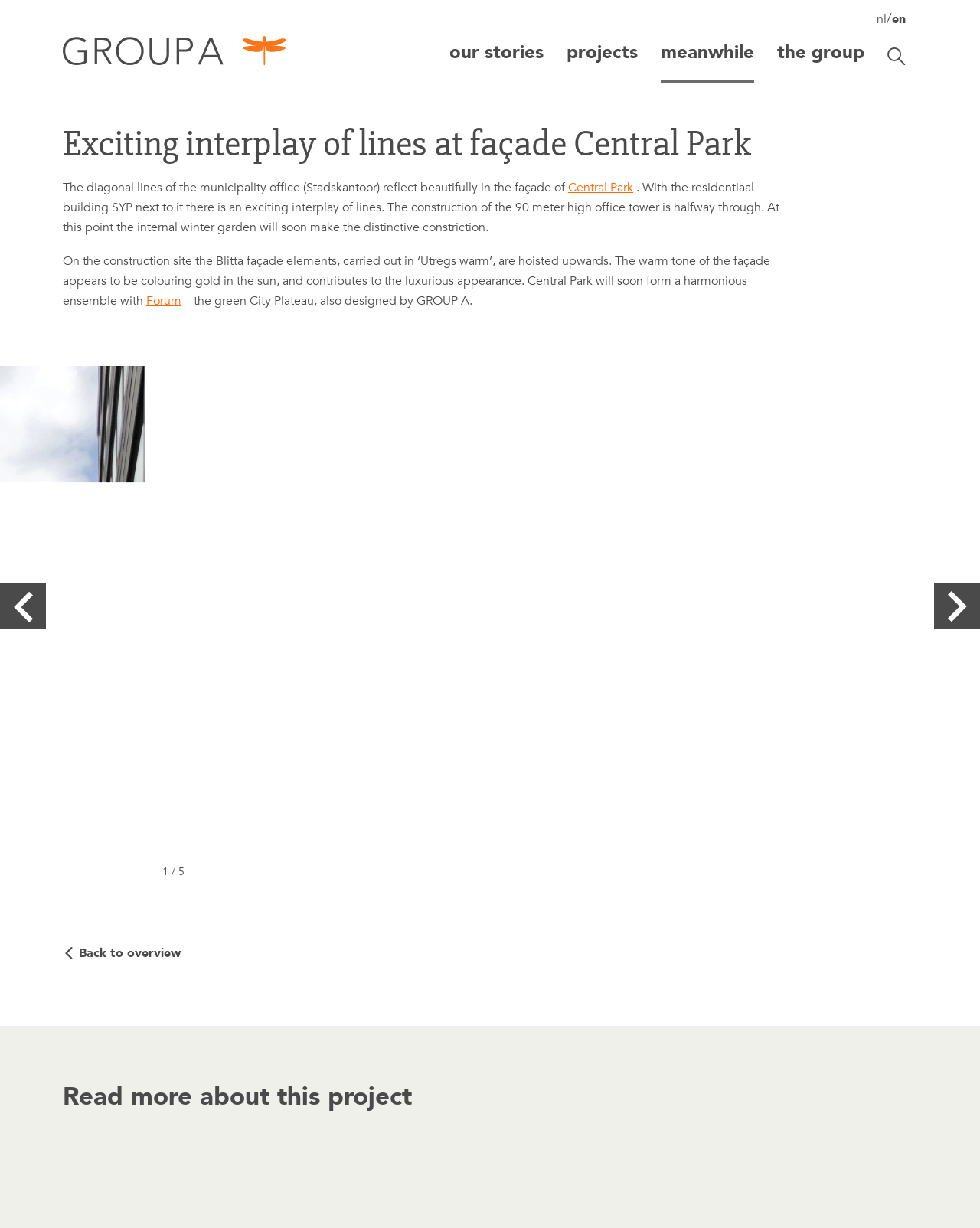Determine the bounding box coordinates of the clickable region to execute the instruction: "Toggle search". The coordinates should be four float numbers between 0 and 1, denoted as [left, top, right, bottom].

[0.894, 0.026, 0.936, 0.066]